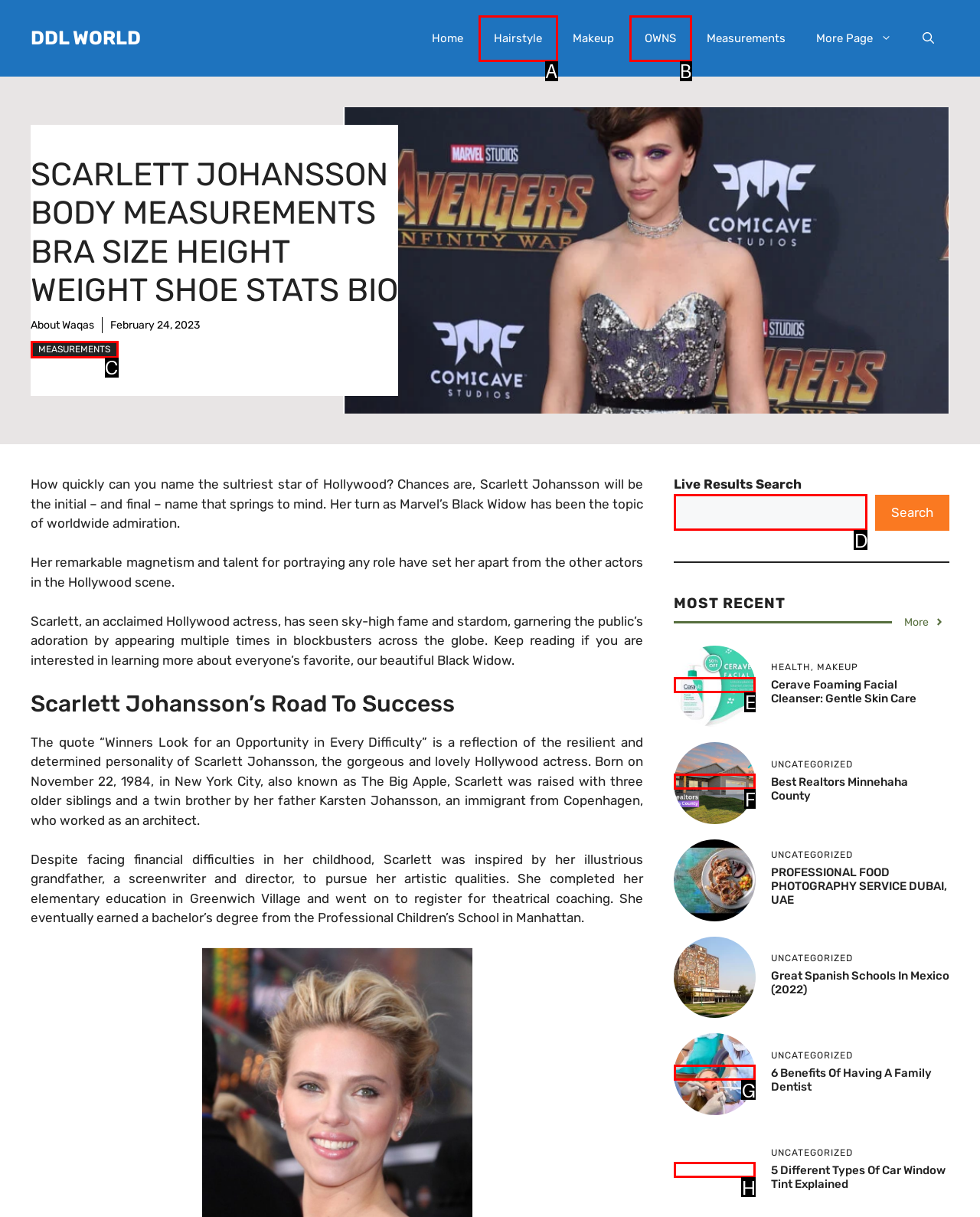Tell me which letter corresponds to the UI element that should be clicked to fulfill this instruction: Search for something
Answer using the letter of the chosen option directly.

D